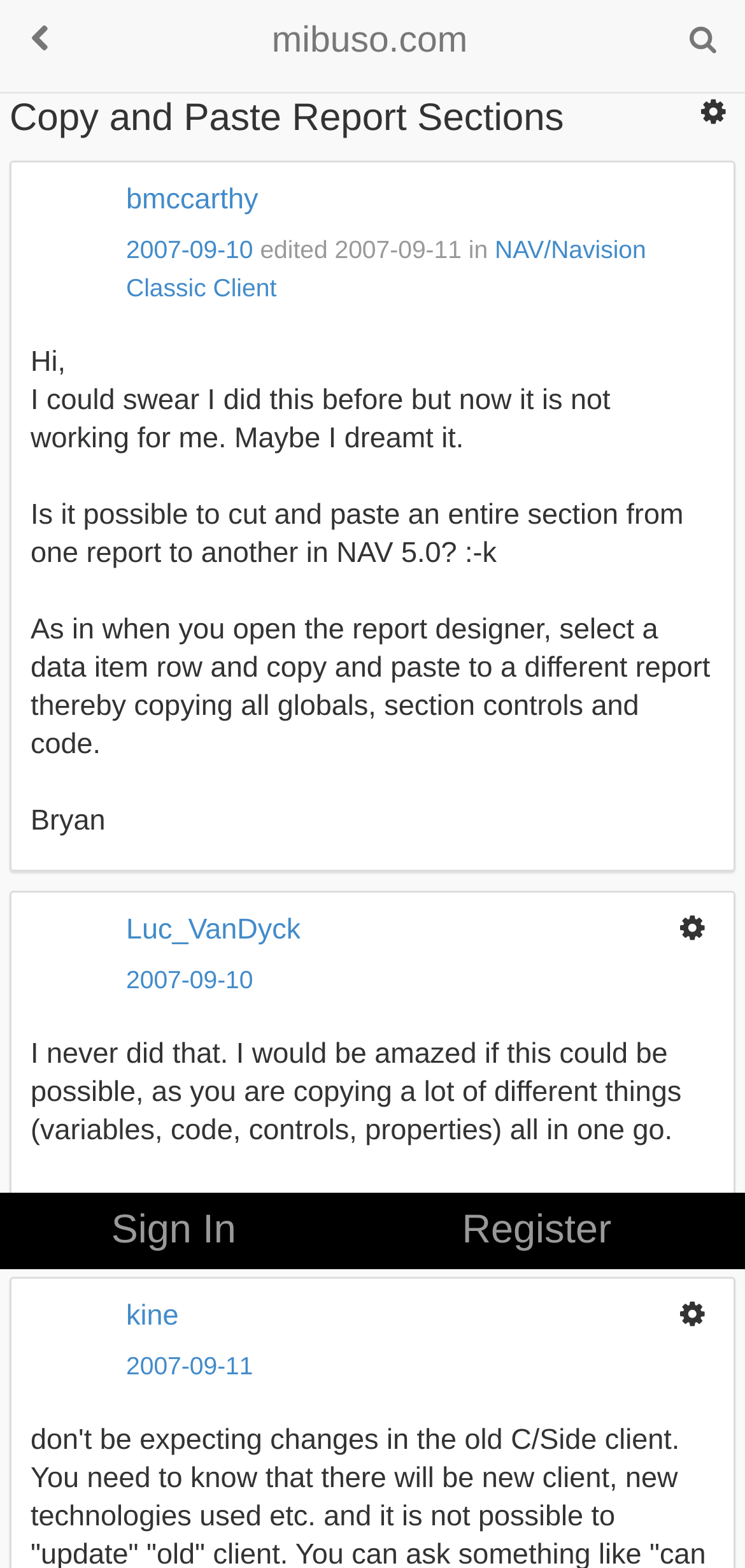Use a single word or phrase to answer this question: 
What is the date of the original post?

2007-09-10